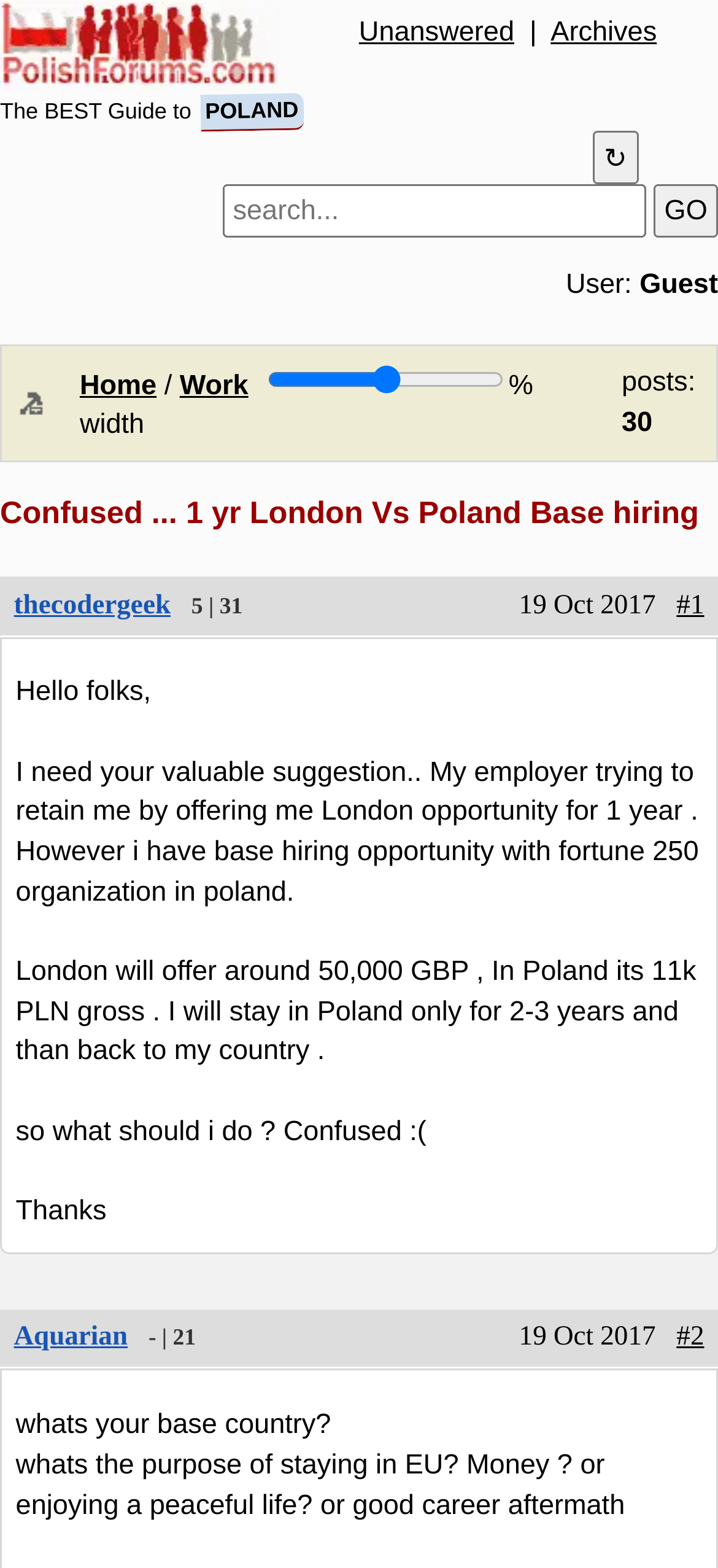Please specify the coordinates of the bounding box for the element that should be clicked to carry out this instruction: "Click on the 'GO' button". The coordinates must be four float numbers between 0 and 1, formatted as [left, top, right, bottom].

[0.911, 0.118, 1.0, 0.151]